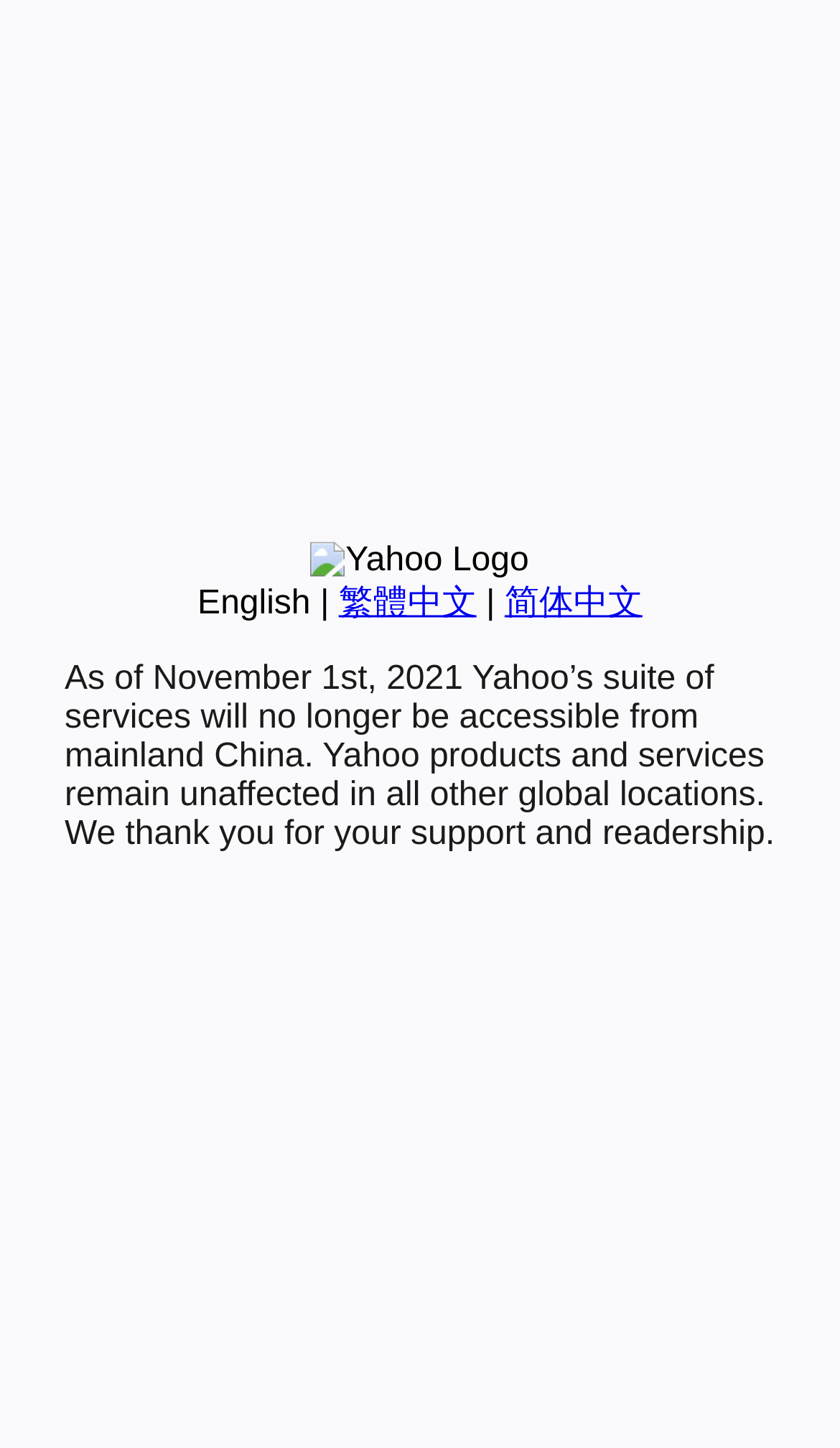Determine the bounding box coordinates of the UI element that matches the following description: "English". The coordinates should be four float numbers between 0 and 1 in the format [left, top, right, bottom].

[0.235, 0.404, 0.37, 0.429]